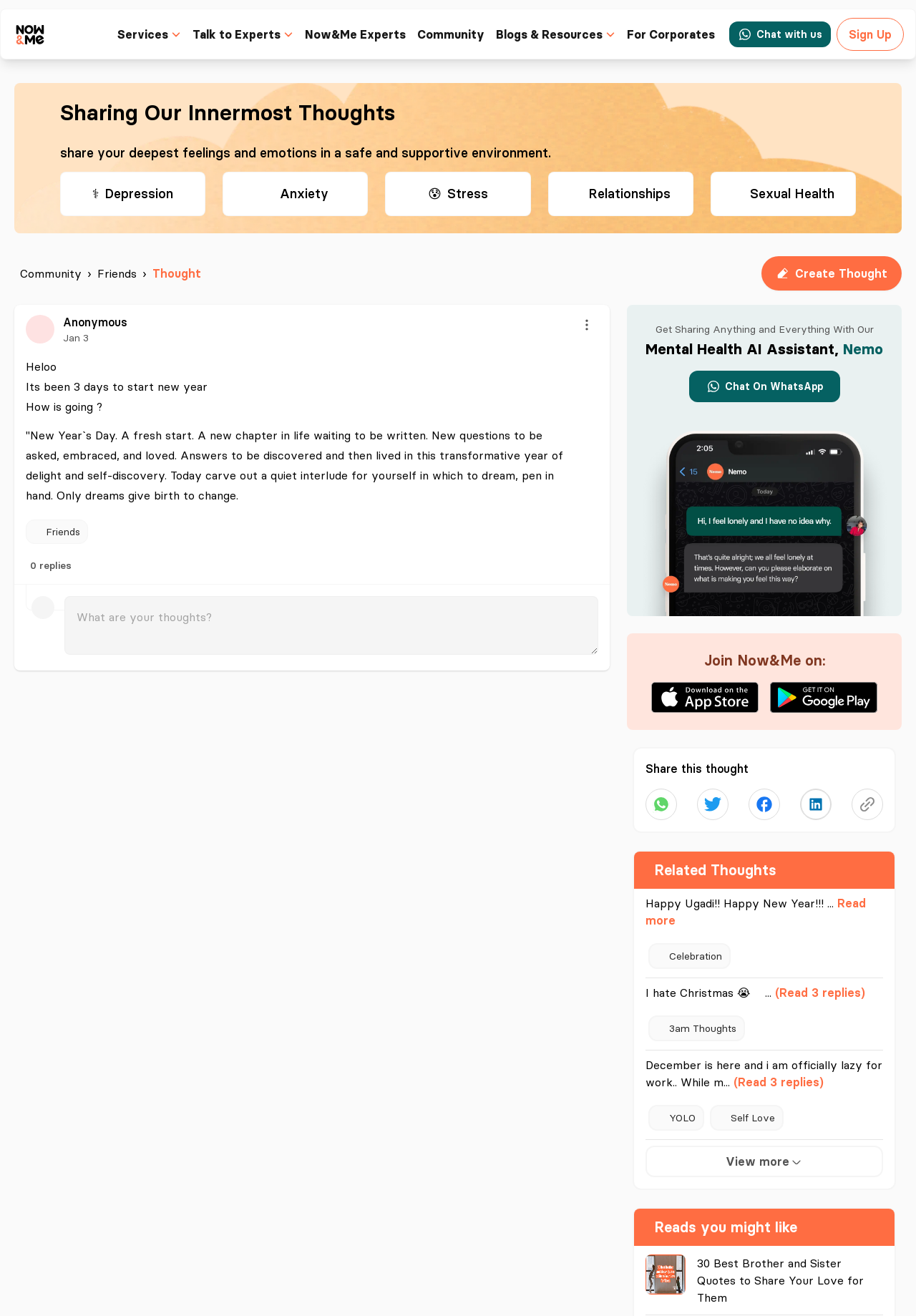Kindly determine the bounding box coordinates for the area that needs to be clicked to execute this instruction: "Click the 'Sign Up' button".

[0.927, 0.02, 0.973, 0.031]